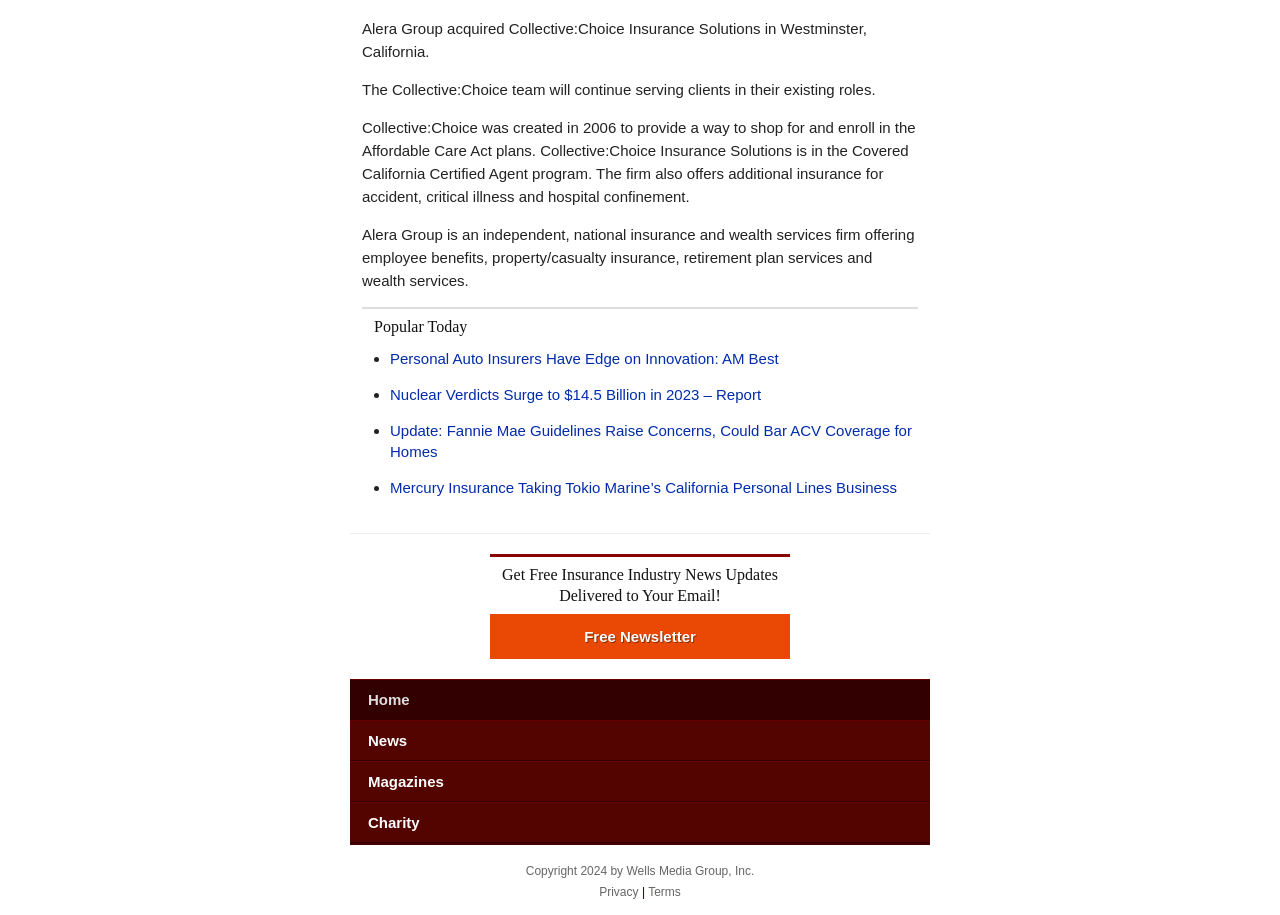Locate the bounding box of the UI element described by: "Free Newsletter" in the given webpage screenshot.

[0.383, 0.671, 0.617, 0.721]